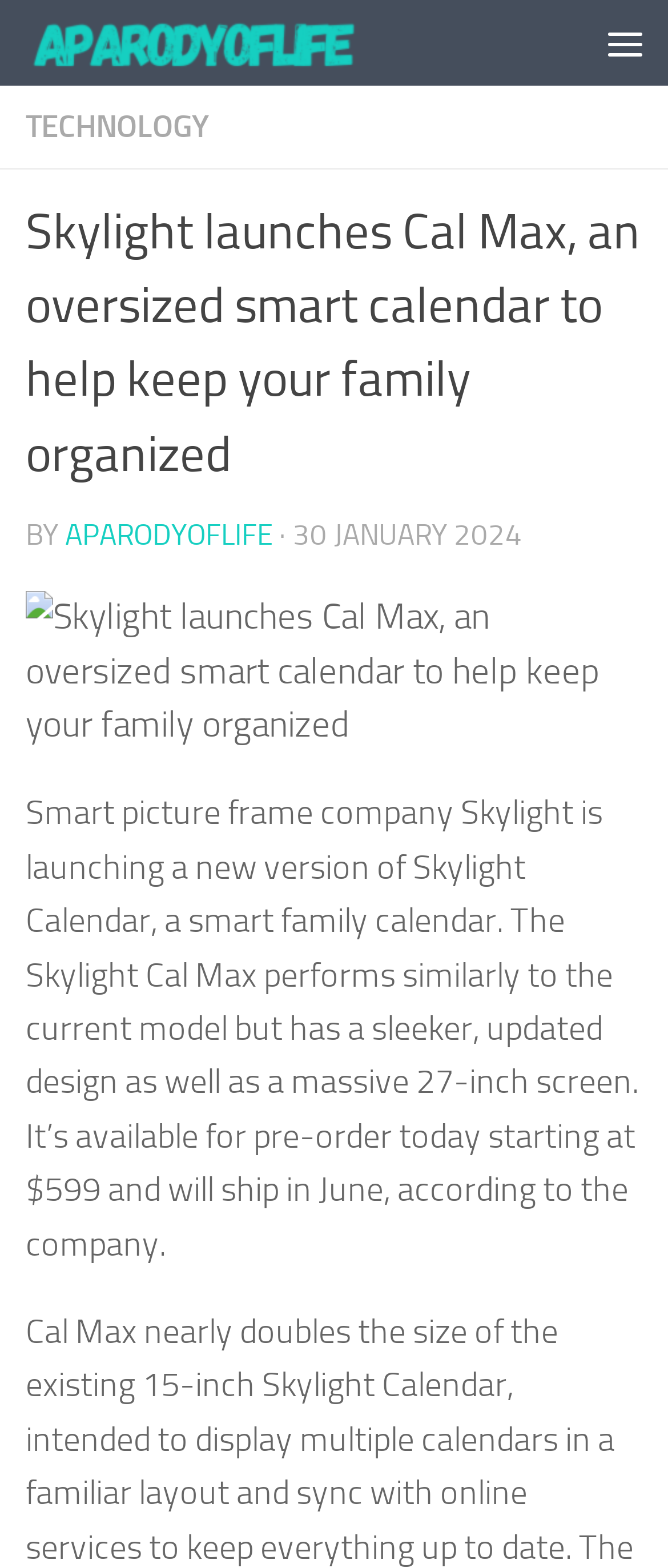Please provide the main heading of the webpage content.

Skylight launches Cal Max, an oversized smart calendar to help keep your family organized